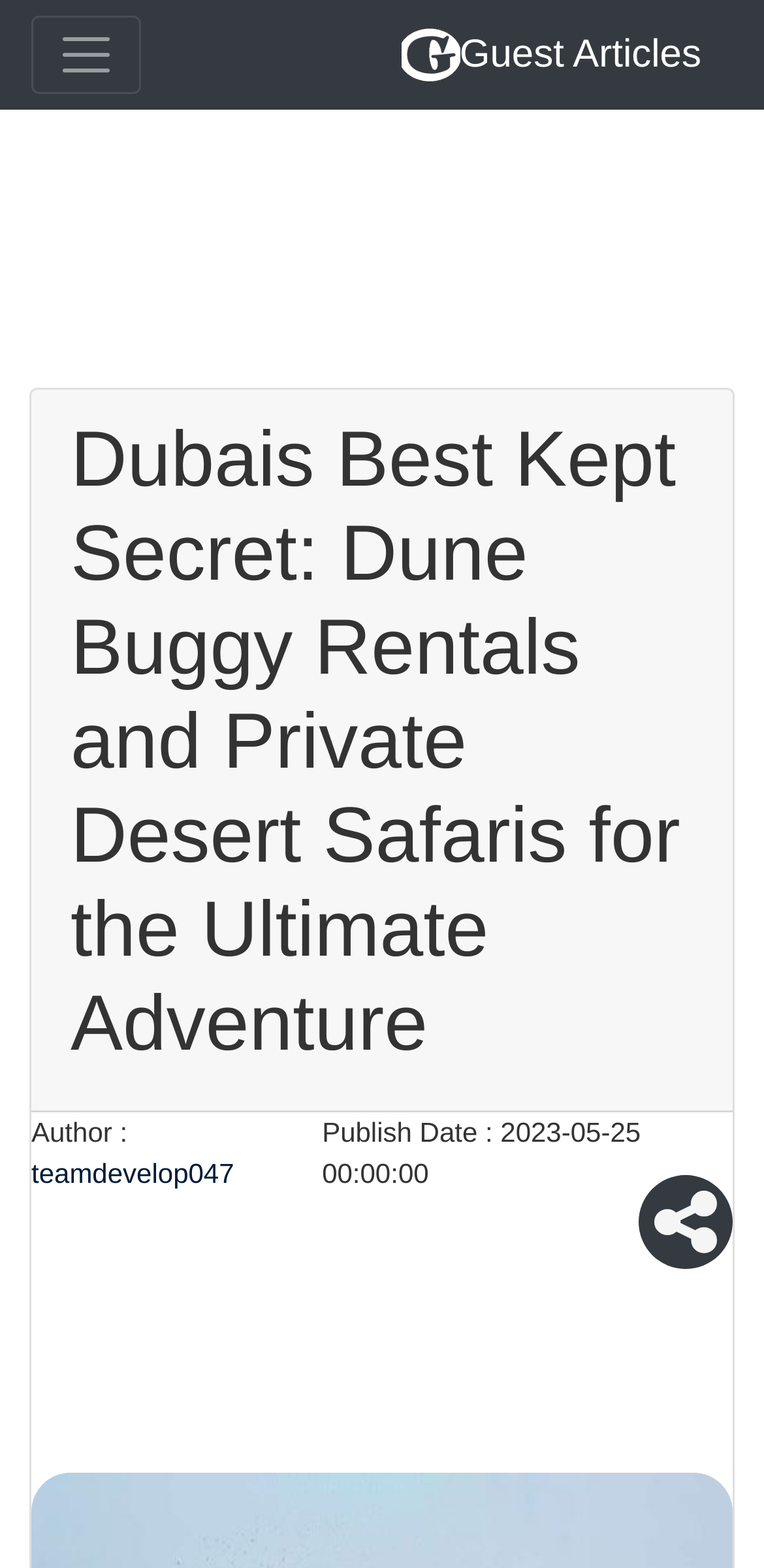Please predict the bounding box coordinates (top-left x, top-left y, bottom-right x, bottom-right y) for the UI element in the screenshot that fits the description: parent_node: Guest Articles

[0.836, 0.749, 0.959, 0.809]